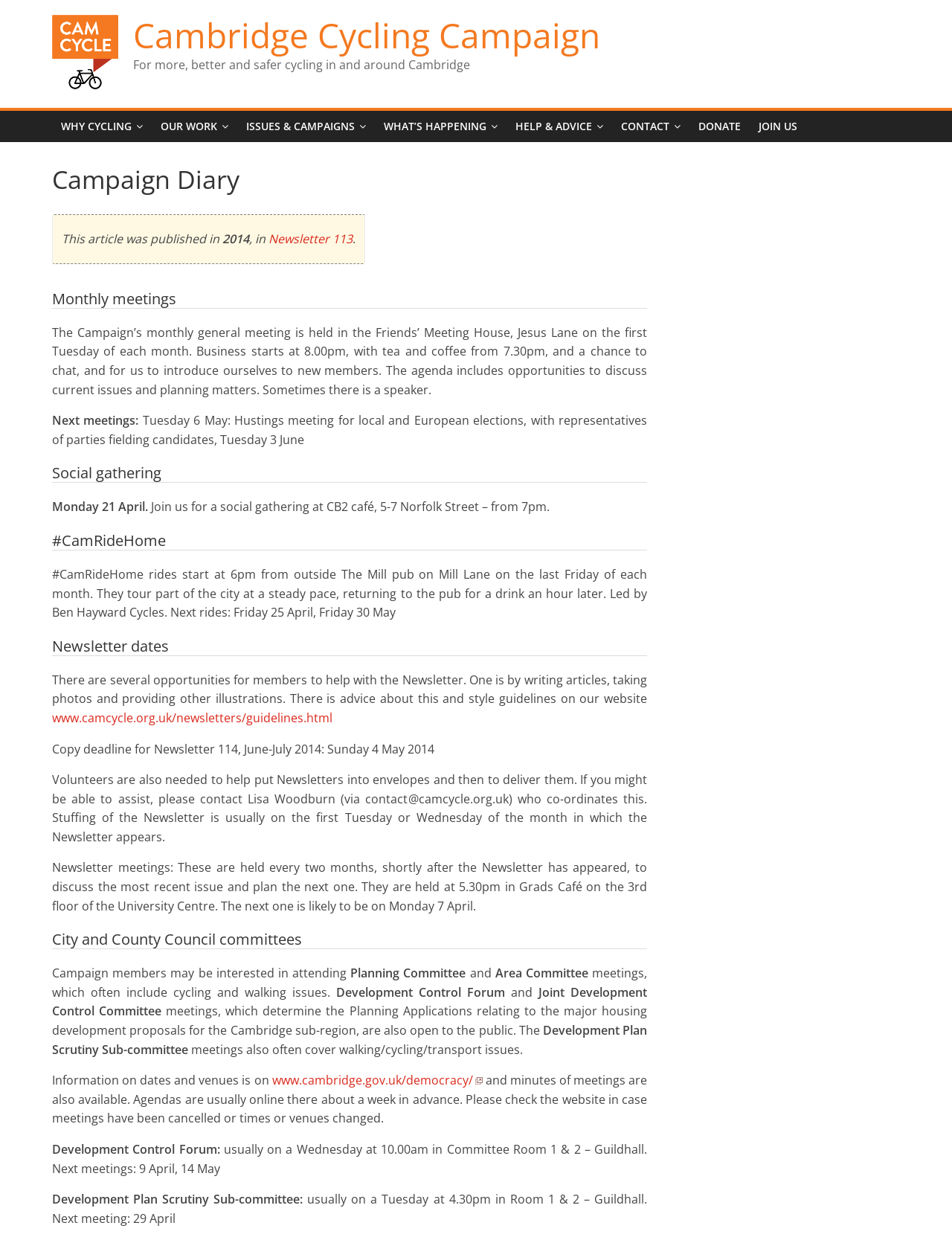Where is the Campaign's monthly general meeting held?
Please use the image to provide a one-word or short phrase answer.

Friends' Meeting House, Jesus Lane